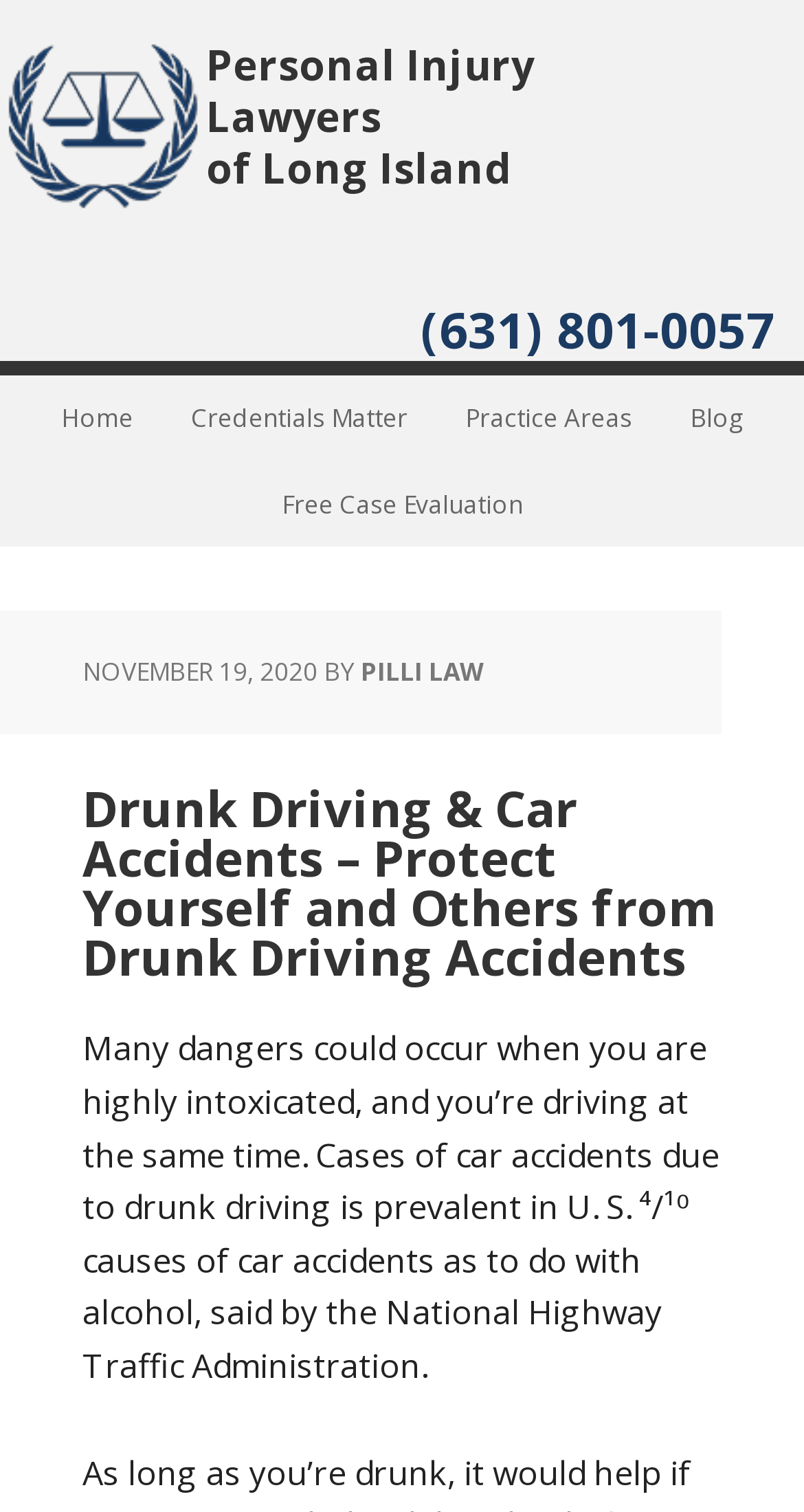Could you find the bounding box coordinates of the clickable area to complete this instruction: "click the 'Home' link"?

[0.045, 0.249, 0.196, 0.306]